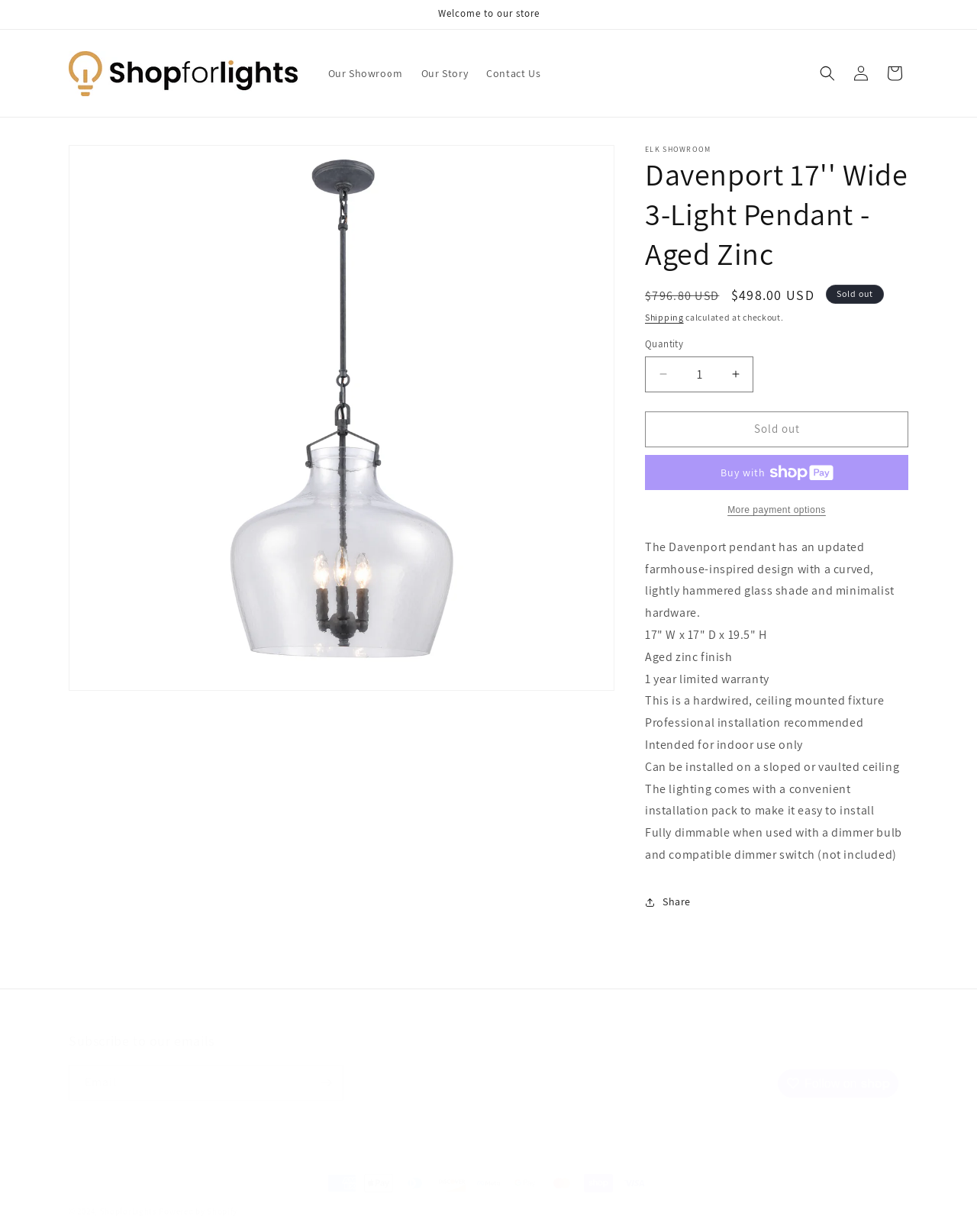Please provide a comprehensive response to the question below by analyzing the image: 
Is the product available for purchase?

I found the answer by looking at the button element that says 'Sold out' which indicates that the product is not available for purchase.